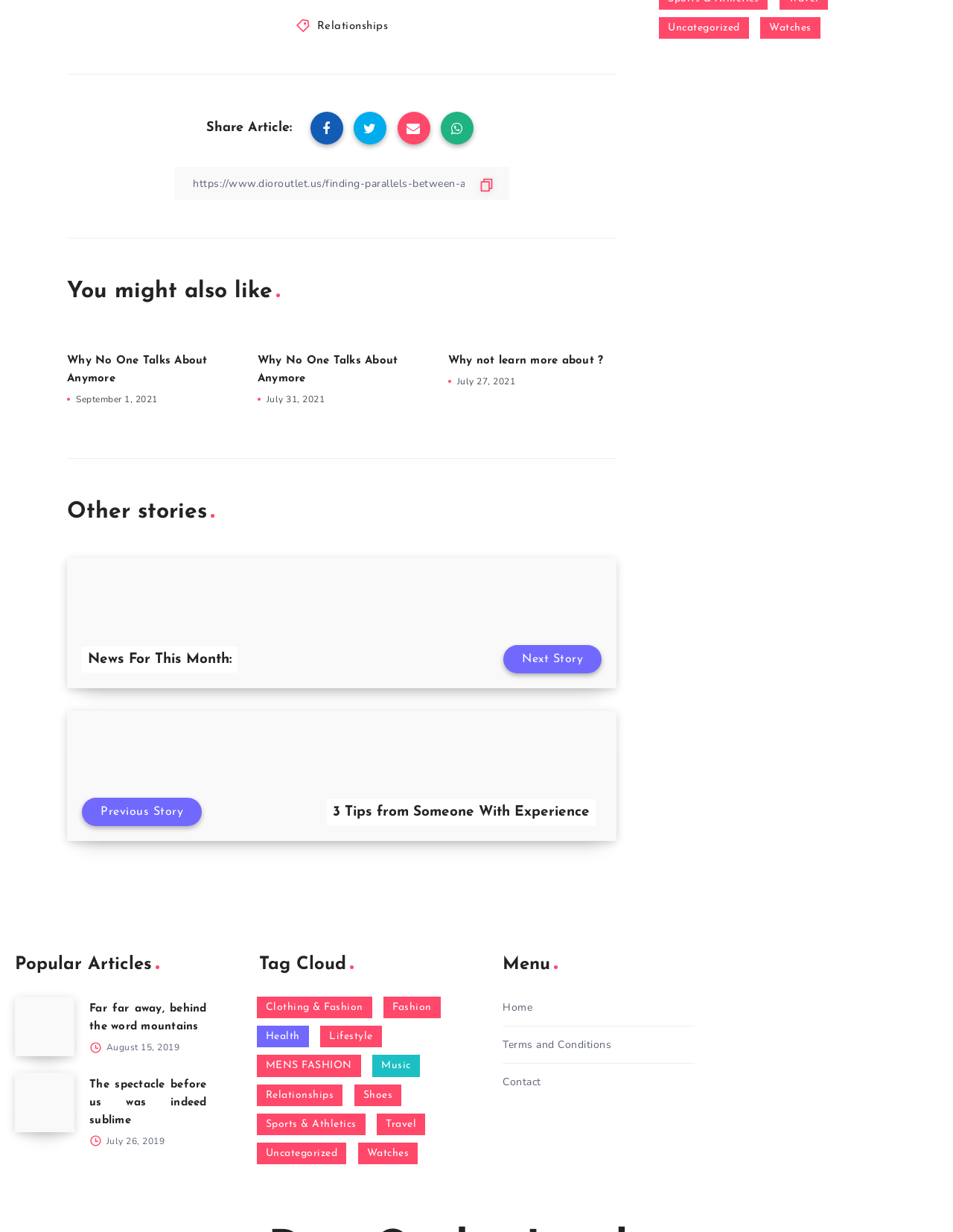Give a one-word or short-phrase answer to the following question: 
What is the date of the article 'Far far away, behind the word mountains'?

August 15, 2019